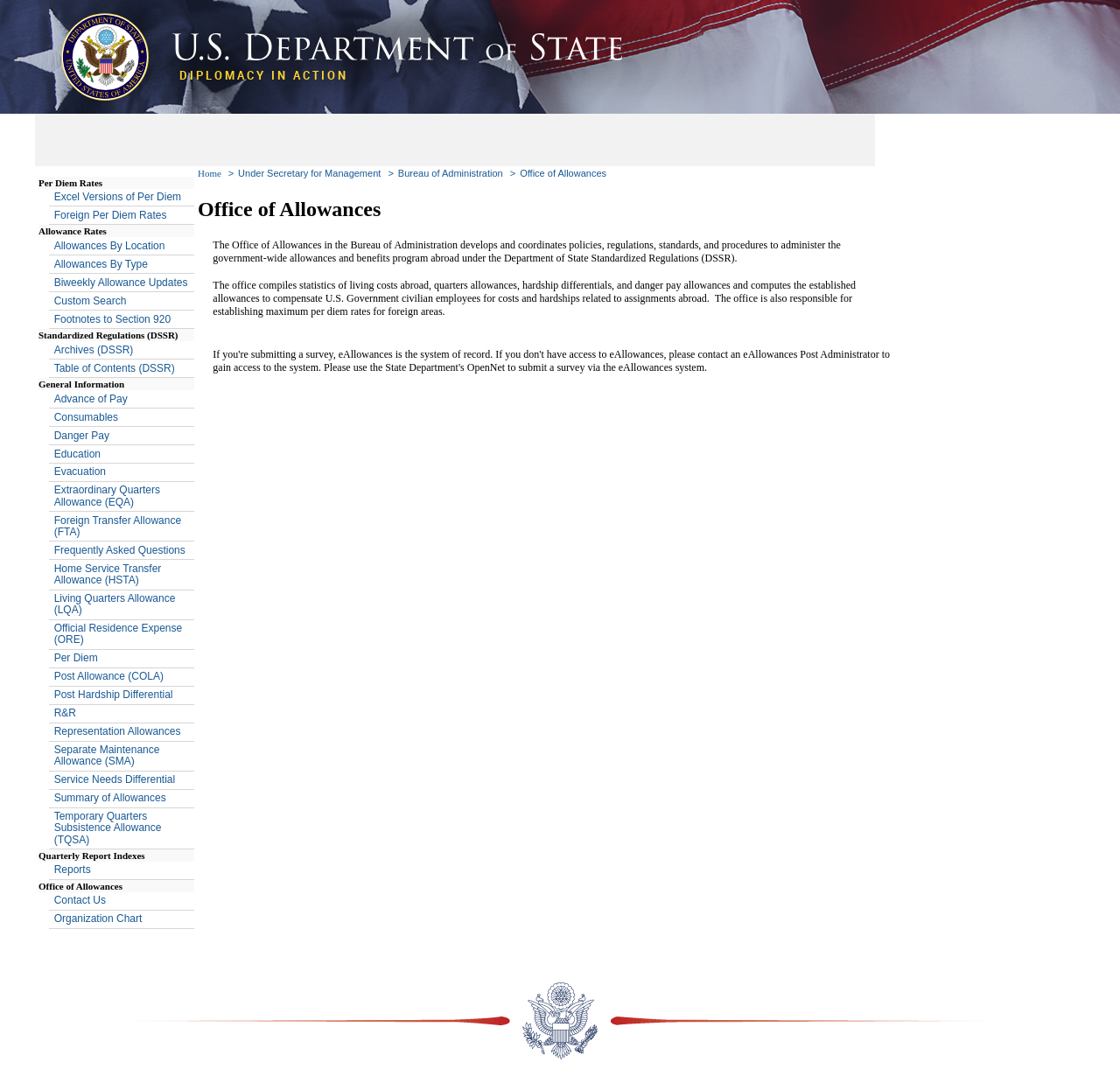Determine and generate the text content of the webpage's headline.

U.S. Department of State